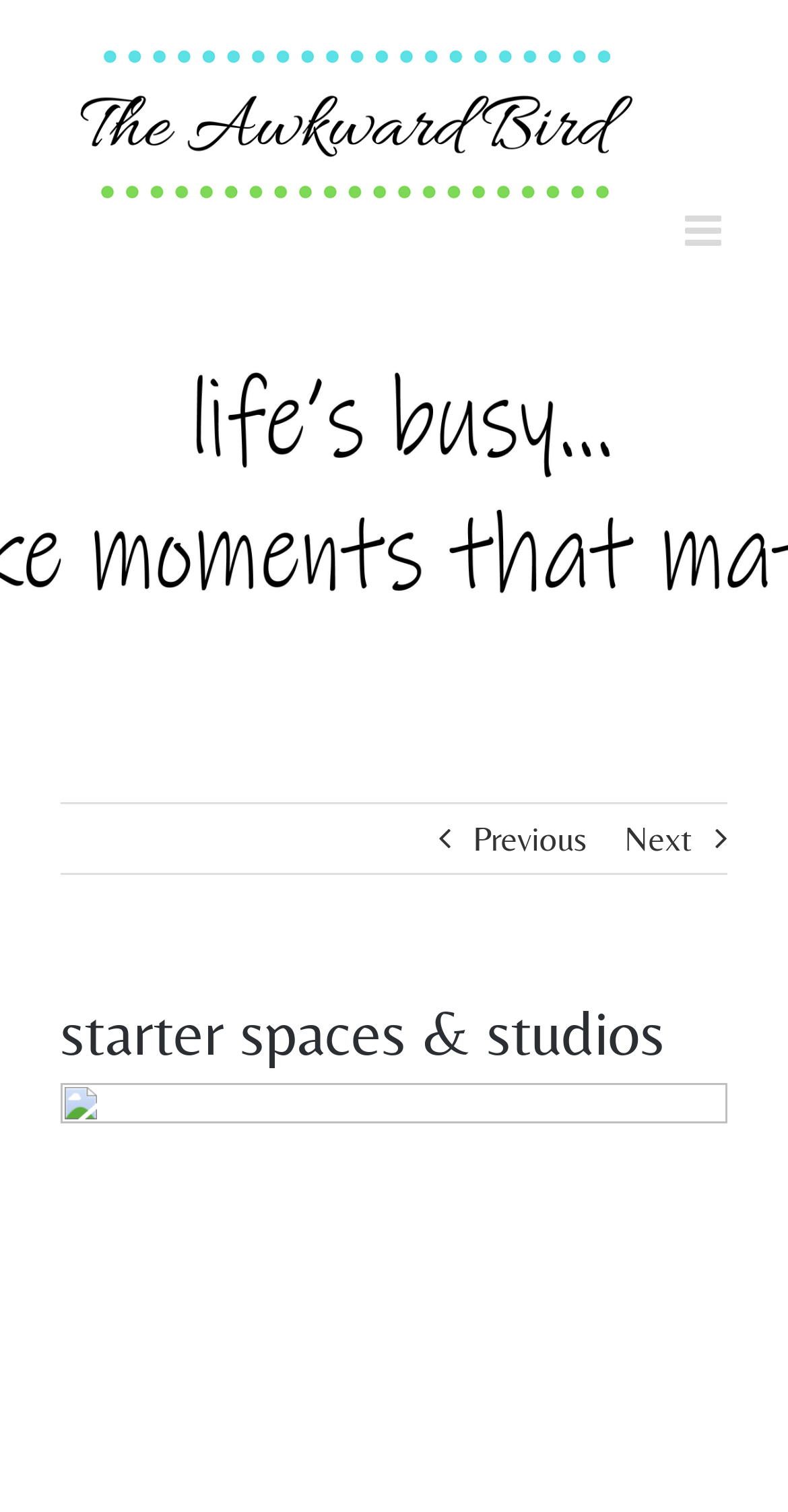Bounding box coordinates are specified in the format (top-left x, top-left y, bottom-right x, bottom-right y). All values are floating point numbers bounded between 0 and 1. Please provide the bounding box coordinate of the region this sentence describes: aria-label="Toggle mobile menu"

[0.869, 0.14, 0.923, 0.168]